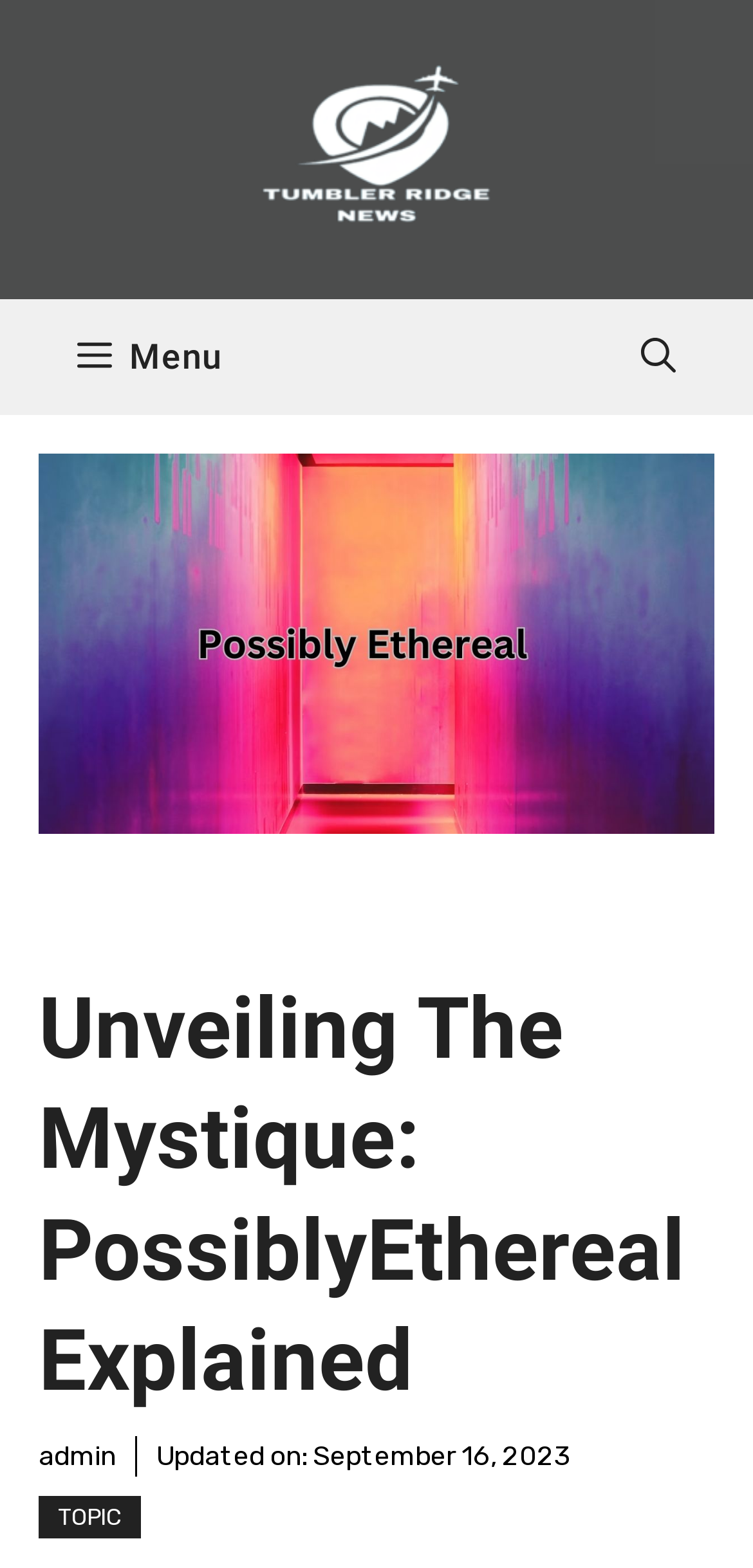What is the purpose of the button at the top right?
Give a comprehensive and detailed explanation for the question.

The answer can be found by looking at the button element at the top right of the webpage, which has the text 'Open search'. This suggests that the button is used to open a search function.